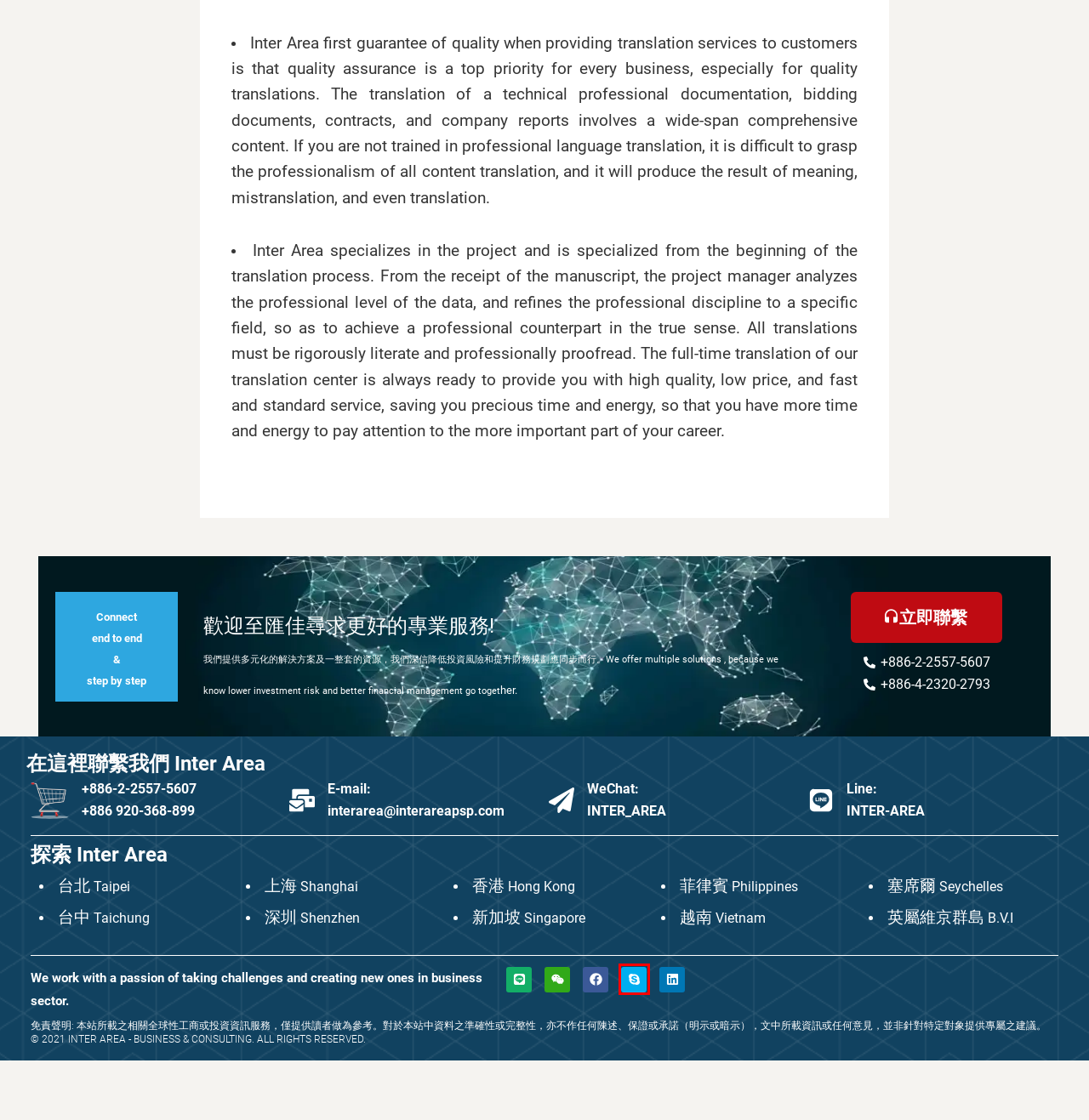With the provided screenshot showing a webpage and a red bounding box, determine which webpage description best fits the new page that appears after clicking the element inside the red box. Here are the options:
A. 匯佳國際 Inter Area
B. Investment Q&A | 匯佳國際 Inter Area
C. Offshore Company | 匯佳國際 Inter Area
D. SiteMap | 匯佳國際 Inter Area
E. Admin. | 匯佳國際 Inter Area
F. Contact Us | 匯佳國際 Inter Area
G. Join conversation
H. 聯繫我們 | 匯佳國際 Inter Area

G